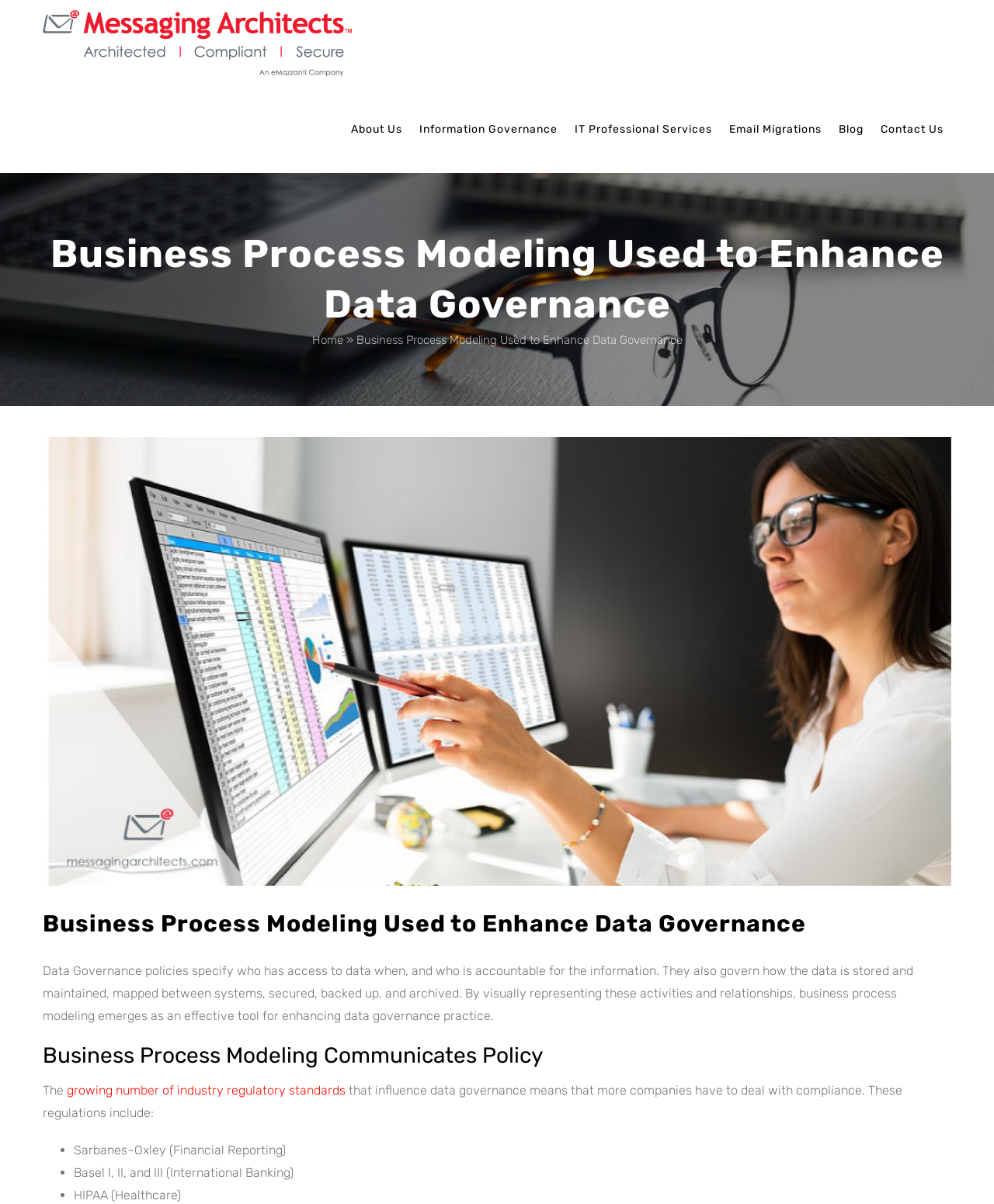What is the purpose of the 'Go to Top' link?
Examine the webpage screenshot and provide an in-depth answer to the question.

The 'Go to Top' link is located at the bottom right corner of the webpage, and its purpose is to allow users to navigate to the top of the webpage quickly. This is useful for users who have scrolled down to the bottom of the page and want to go back to the top.